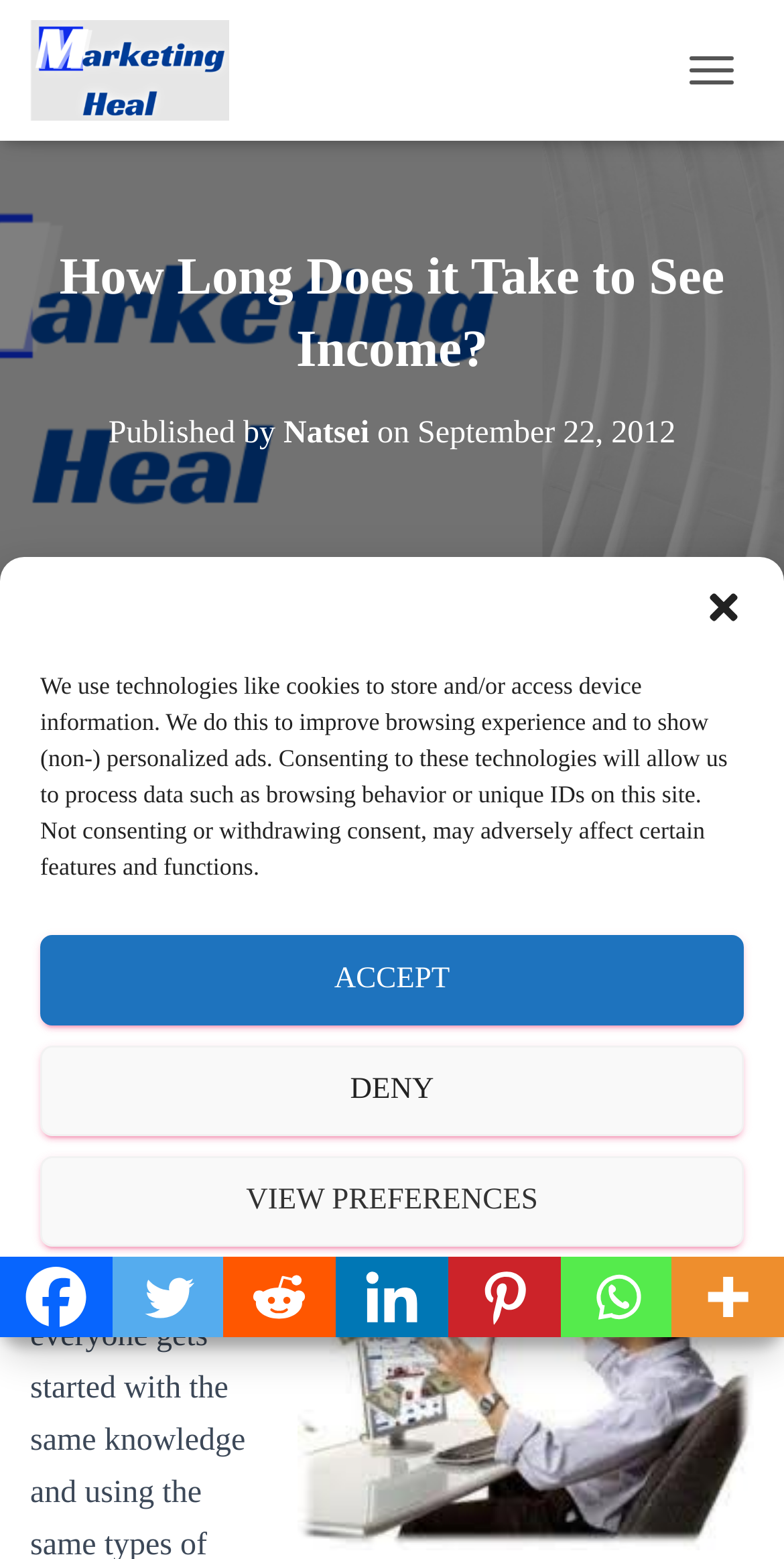Using the information in the image, give a detailed answer to the following question: What social media platforms are available for sharing?

I found the social media platforms by looking at the link elements with text content 'Facebook', 'Pinterest', 'Twitter', 'Linkedin', 'Reddit', and 'More' which suggest that these platforms are available for sharing.